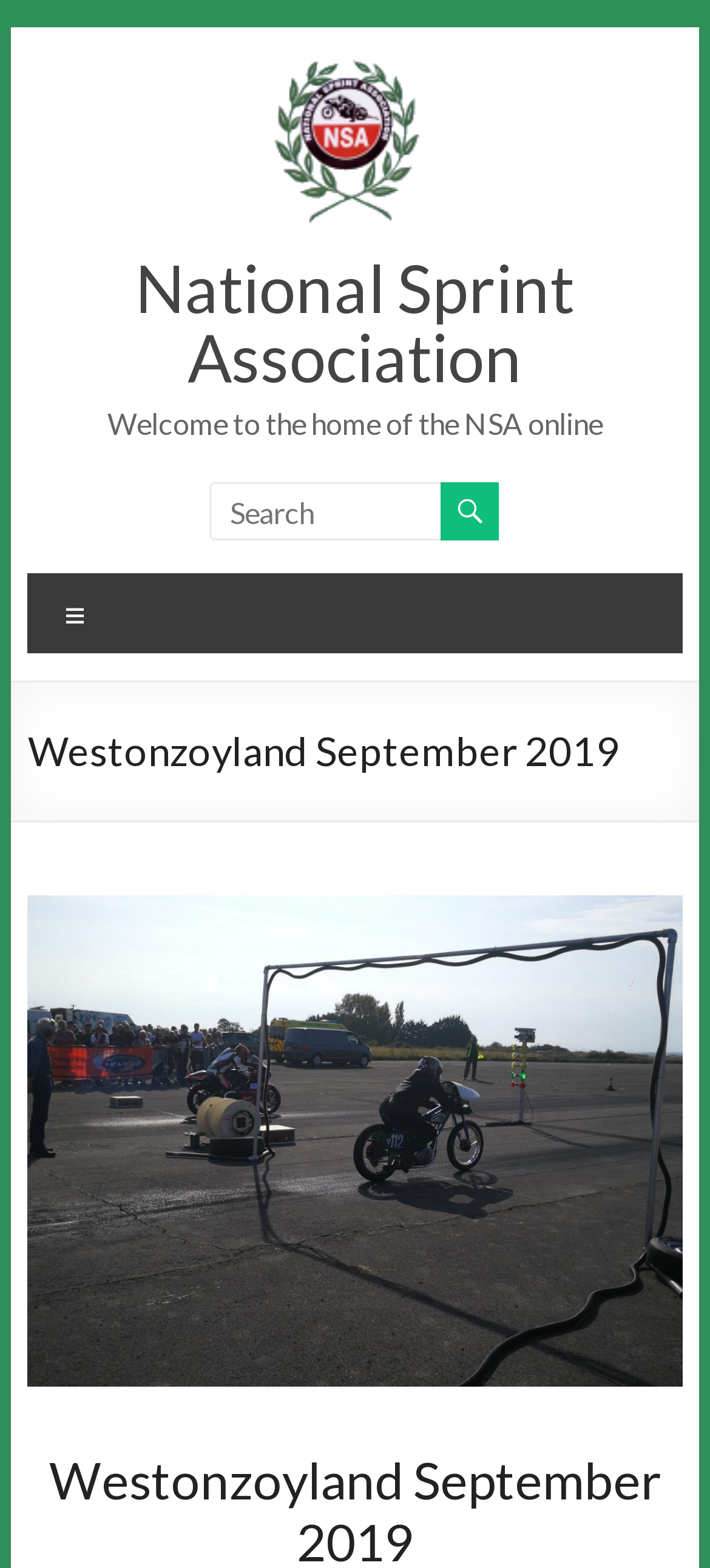What is the name of the association?
Answer the question with detailed information derived from the image.

The name of the association can be found in the link and image elements at the top of the webpage, which both have the text 'National Sprint Association'.